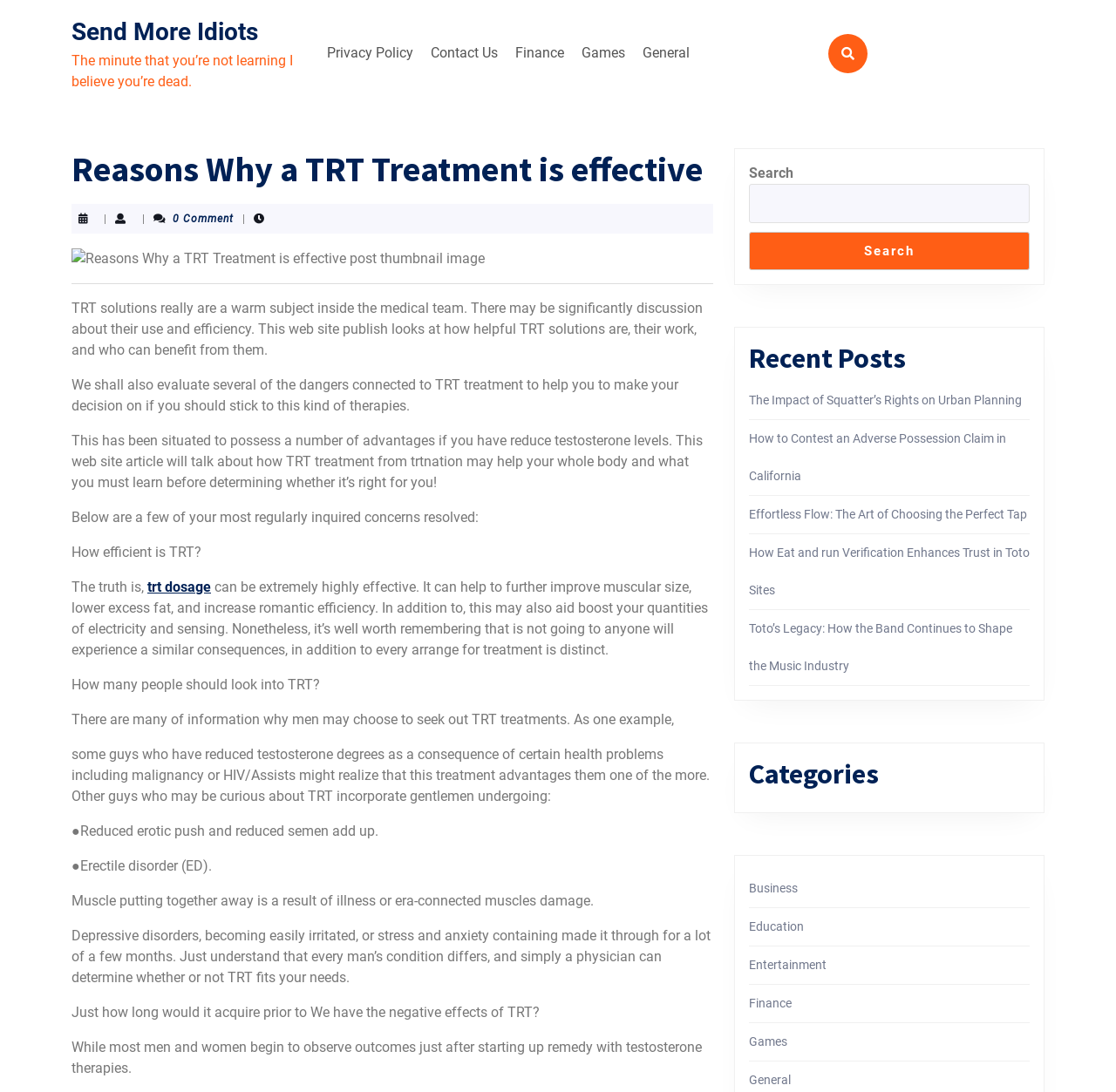What is the purpose of TRT treatment? From the image, respond with a single word or brief phrase.

Improve health